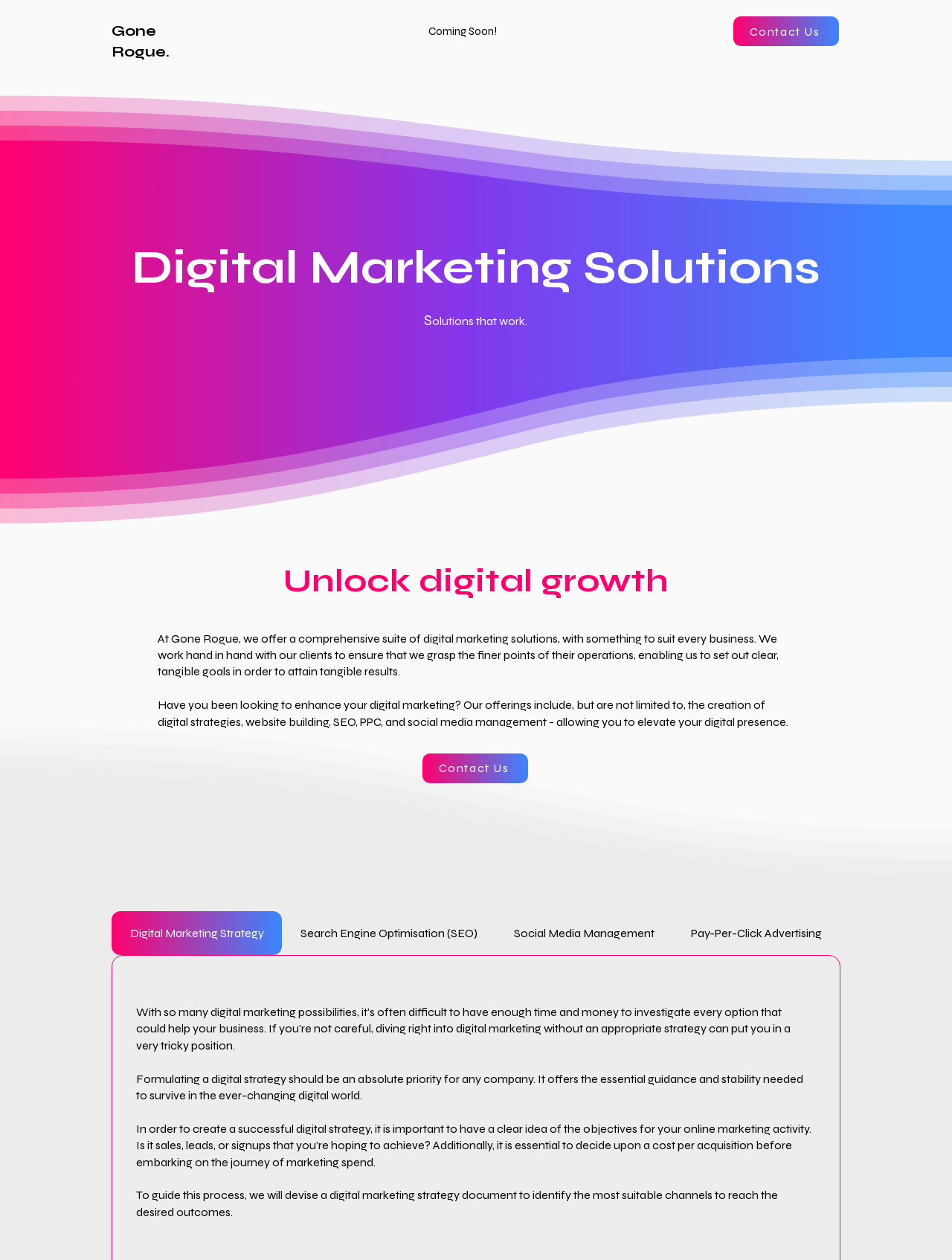Identify the bounding box coordinates of the section to be clicked to complete the task described by the following instruction: "Navigate to the 'Contact Us' page". The coordinates should be four float numbers between 0 and 1, formatted as [left, top, right, bottom].

[0.77, 0.013, 0.881, 0.037]